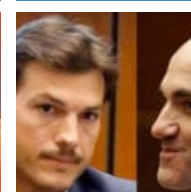Detail every aspect of the image in your description.

The image features two men, likely involved in a significant narrative, positioned side by side. This visual context is paired with a webpage discussing various criminal cases. The surrounding text hints at themes of murder, convictions, and legal controversies. Notably, one of the links relates to "10 Shocking Facts About The Last Days And Execution Of Ted Bundy," while another references "10 Murderers Who Used Their Genius IQs For Evil." These titles suggest a focus on notorious criminals and their complex stories within the realm of law and morality.